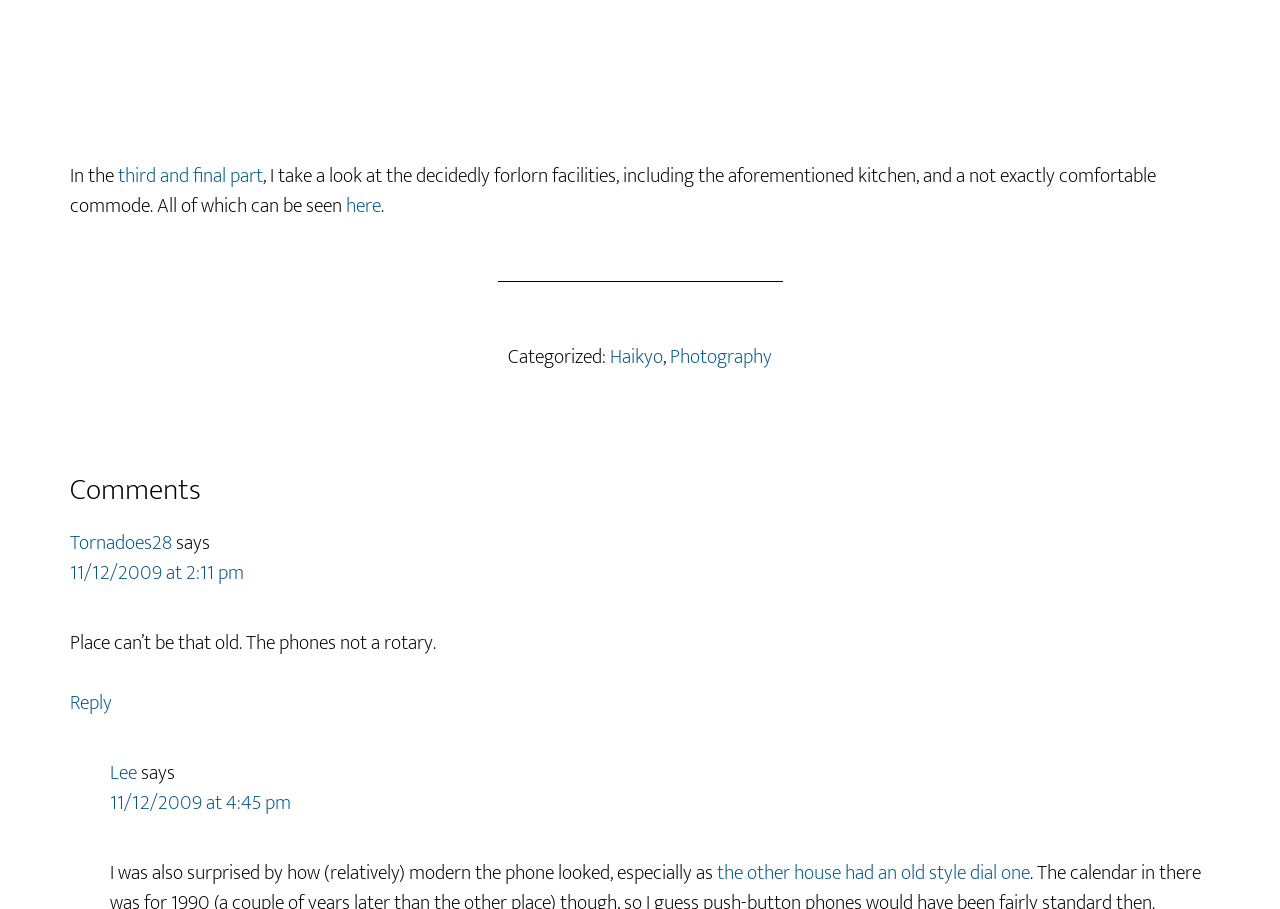Locate the bounding box of the UI element based on this description: "here". Provide four float numbers between 0 and 1 as [left, top, right, bottom].

[0.27, 0.207, 0.298, 0.245]